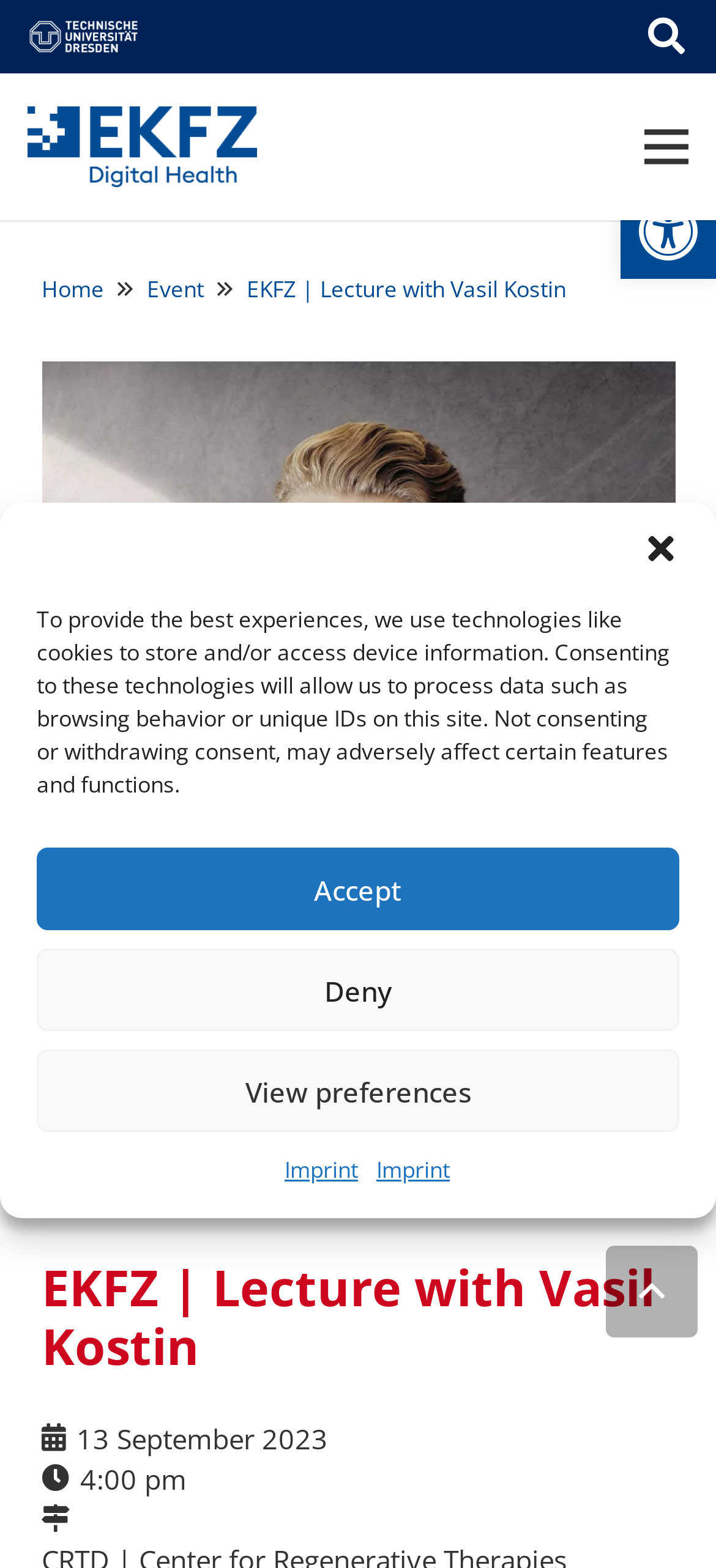Locate the UI element described as follows: "aria-label="EKFC - Digital Health Logo"". Return the bounding box coordinates as four float numbers between 0 and 1 in the order [left, top, right, bottom].

[0.038, 0.067, 0.359, 0.12]